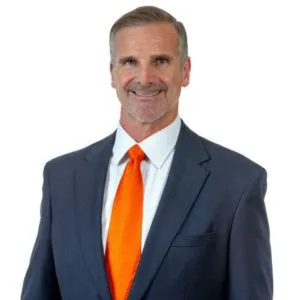Examine the screenshot and answer the question in as much detail as possible: What is the background of the image?

According to the caption, the background of the image is 'neutral', which means it is not distracting and allows the viewer to focus on the subject.